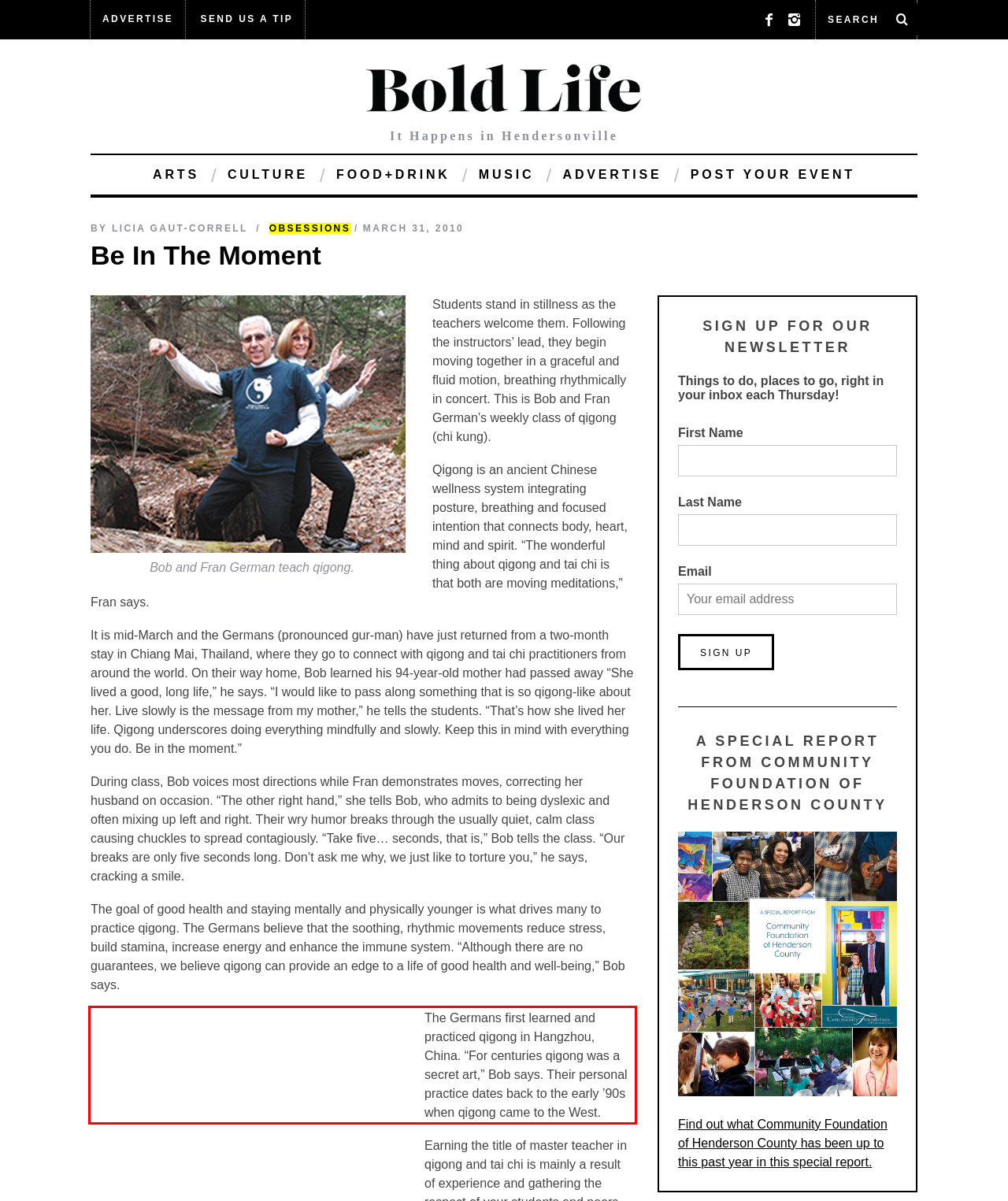Please identify the text within the red rectangular bounding box in the provided webpage screenshot.

The Germans first learned and practiced qigong in Hangzhou, China. “For centuries qigong was a secret art,” Bob says. Their personal practice dates back to the early ’90s when qigong came to the West.